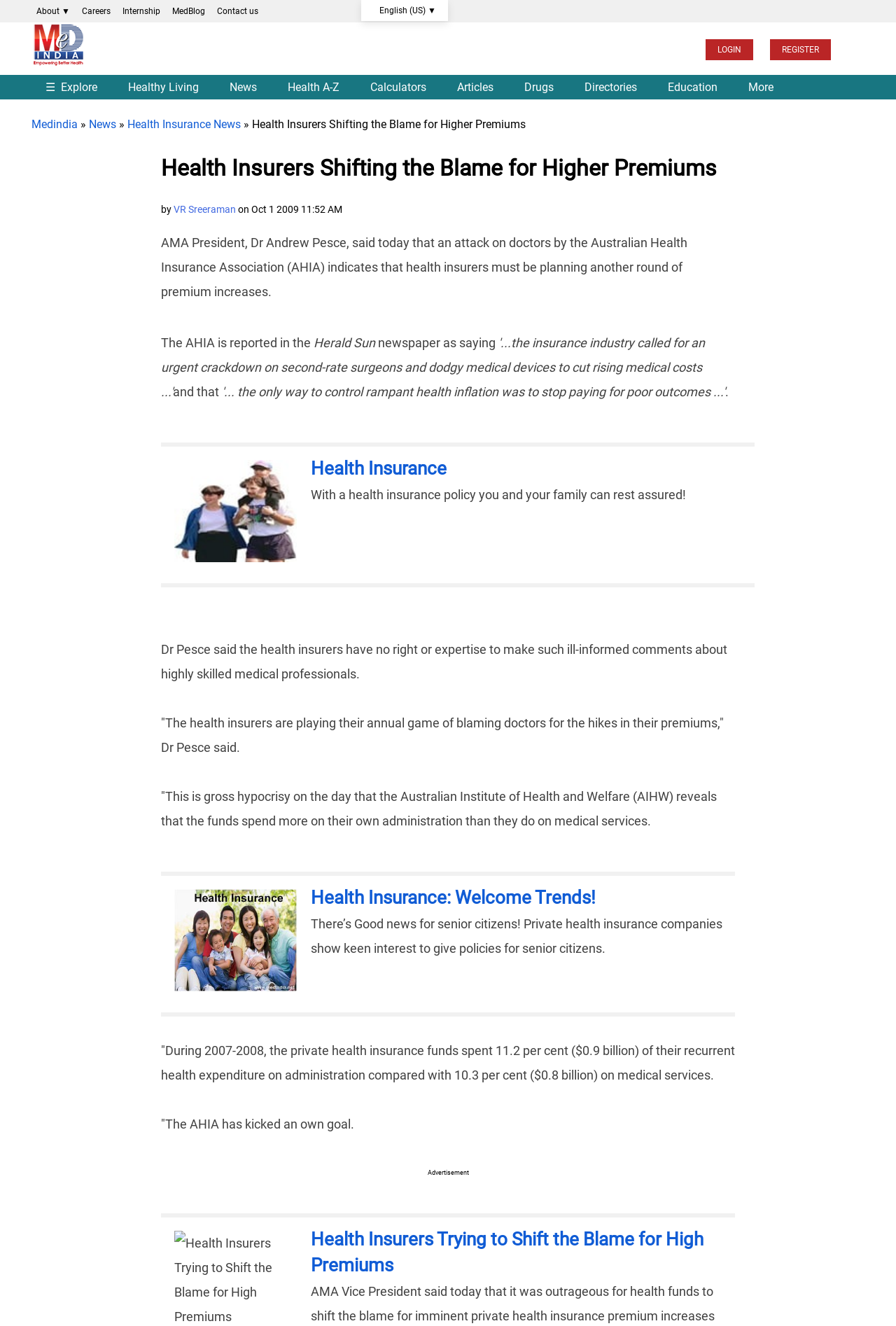Predict the bounding box of the UI element based on the description: "PEM Administrator Knowledge Base". The coordinates should be four float numbers between 0 and 1, formatted as [left, top, right, bottom].

None